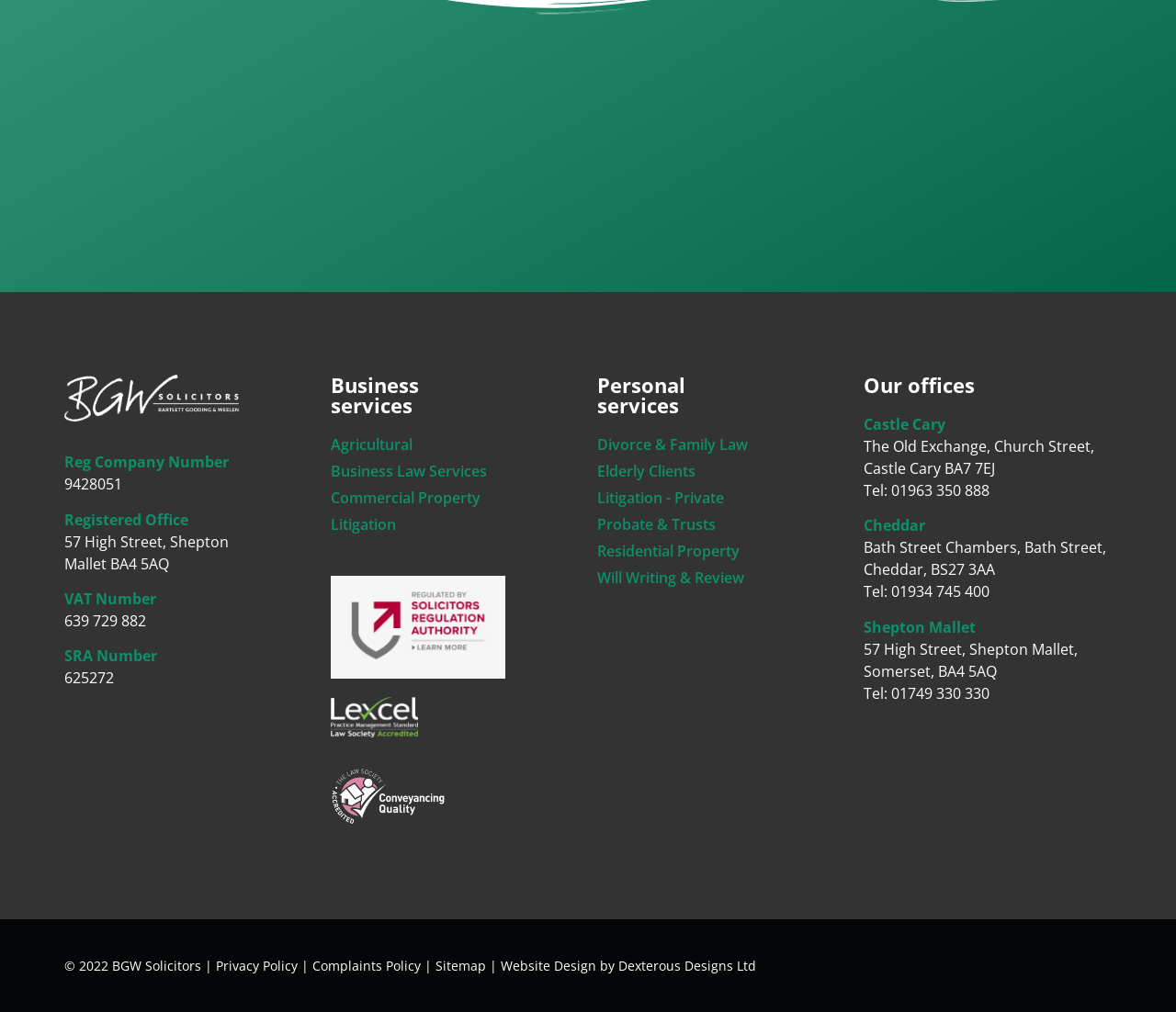What is the VAT number?
Based on the visual, give a brief answer using one word or a short phrase.

639 729 882